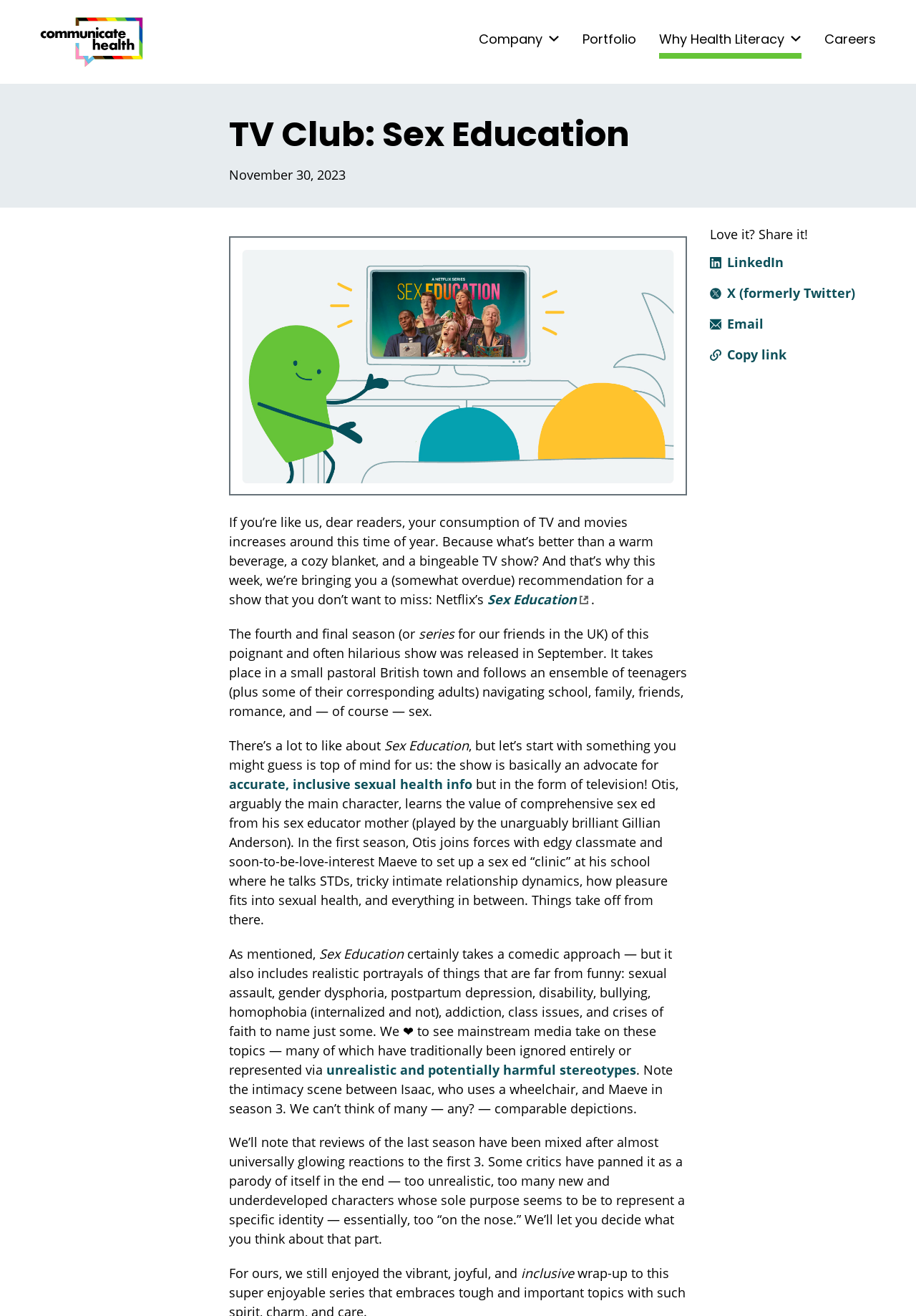Offer a thorough description of the webpage.

This webpage is about a TV show recommendation, specifically Netflix's "Sex Education". At the top, there is a navigation menu with links to "CommunicateHealth", "Company", "Portfolio", "Why Health Literacy", and "Careers". Below the navigation menu, there is a header section with a heading "TV Club: Sex Education" and a date "November 30, 2023". 

To the right of the header section, there is an image of a doodle gesturing to a TV screen showing some characters from Sex Education. Below the image, there is a paragraph of text that introduces the TV show and its recommendation. The text mentions that the show is about an ensemble of teenagers navigating school, family, friends, romance, and sex in a small pastoral British town.

The webpage then highlights the show's advocacy for accurate, inclusive sexual health information, which is a key aspect of the show. The main character, Otis, learns the value of comprehensive sex ed from his sex educator mother, and he sets up a sex ed "clinic" at his school with his classmate Maeve.

The webpage also mentions that the show tackles realistic portrayals of serious topics such as sexual assault, gender dysphoria, postpartum depression, disability, bullying, homophobia, addiction, class issues, and crises of faith. It praises the show's inclusive and realistic depiction of these topics, including a notable intimacy scene between Isaac, who uses a wheelchair, and Maeve in season 3.

At the bottom of the webpage, there are social media links to share the article on LinkedIn, X (formerly Twitter), Email, and Copy link, along with a call-to-action "Love it? Share it!".